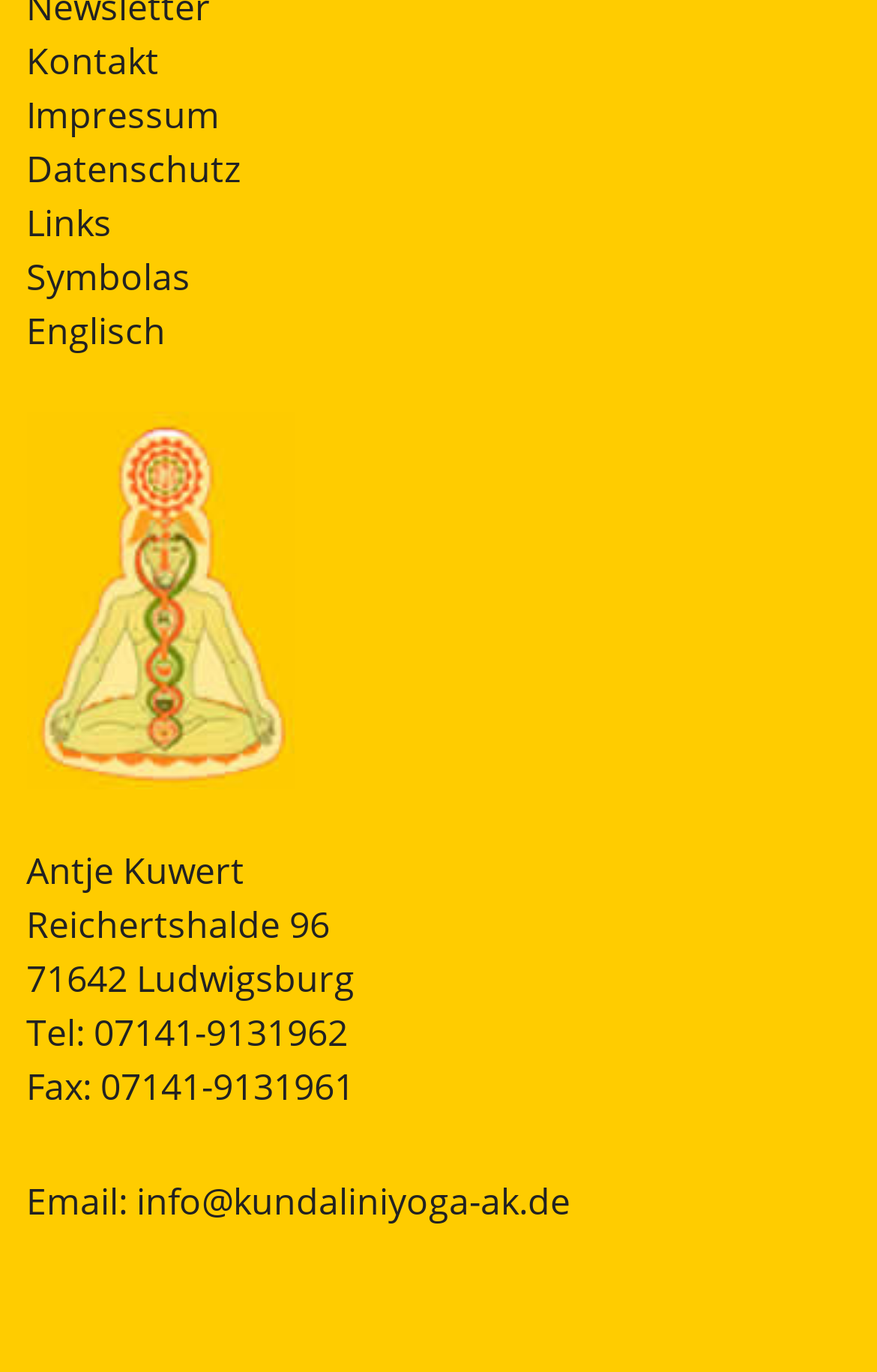Determine the bounding box coordinates of the clickable element to achieve the following action: 'Click Impressum'. Provide the coordinates as four float values between 0 and 1, formatted as [left, top, right, bottom].

[0.03, 0.066, 0.25, 0.102]